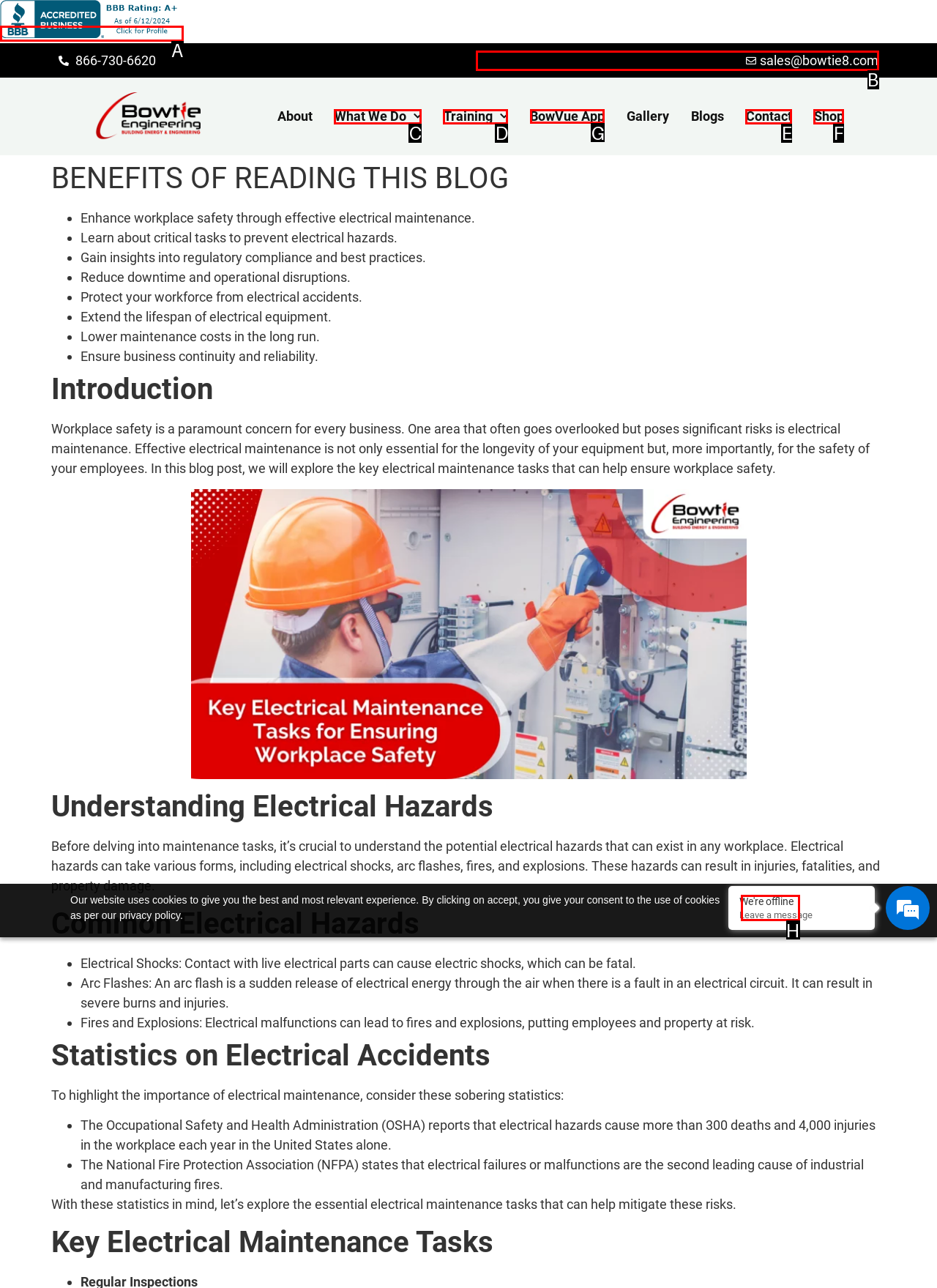Which UI element should be clicked to perform the following task: Participe? Answer with the corresponding letter from the choices.

None